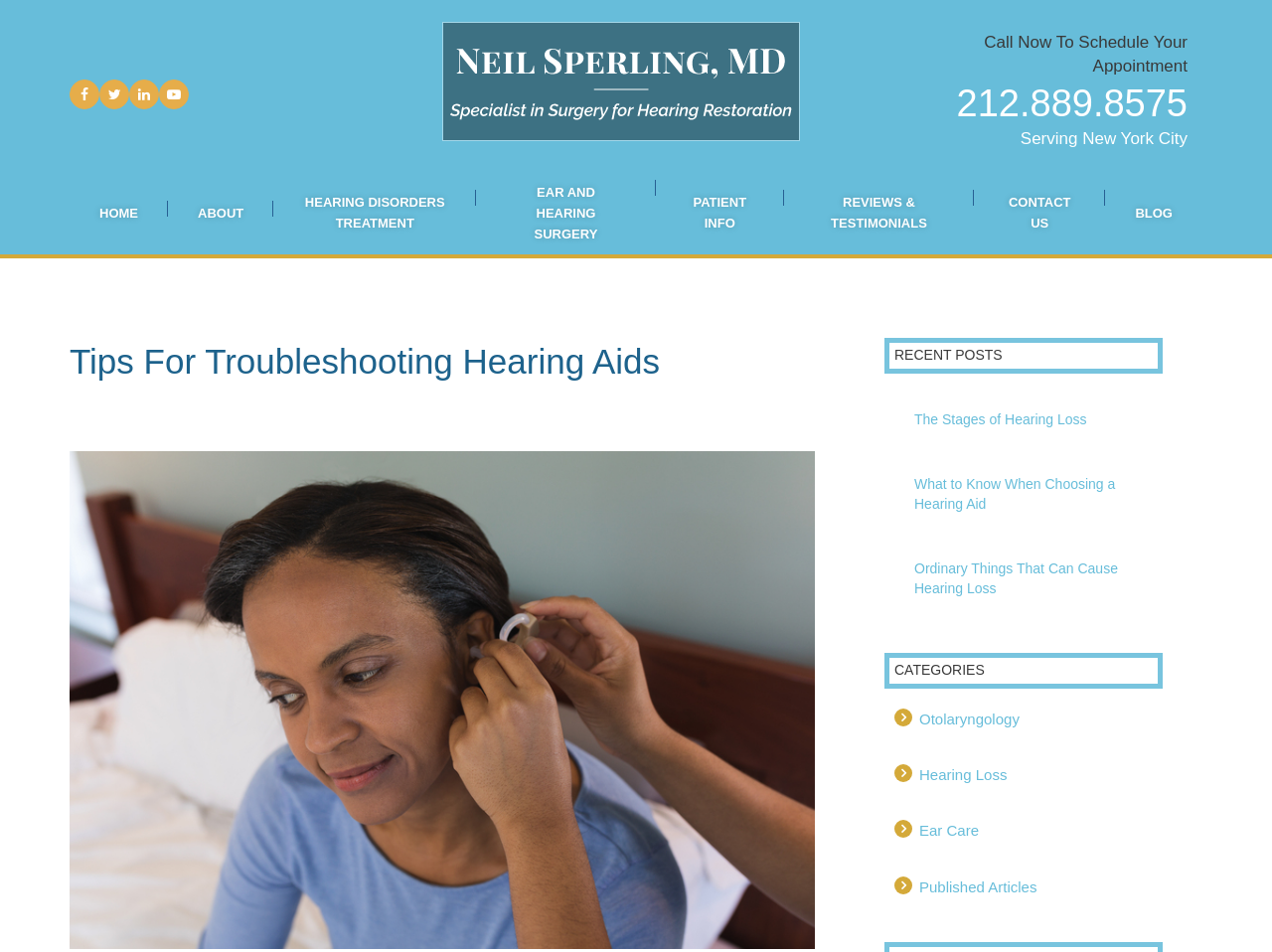What is the phone number to schedule an appointment?
Please provide a single word or phrase as your answer based on the image.

212.889.8575